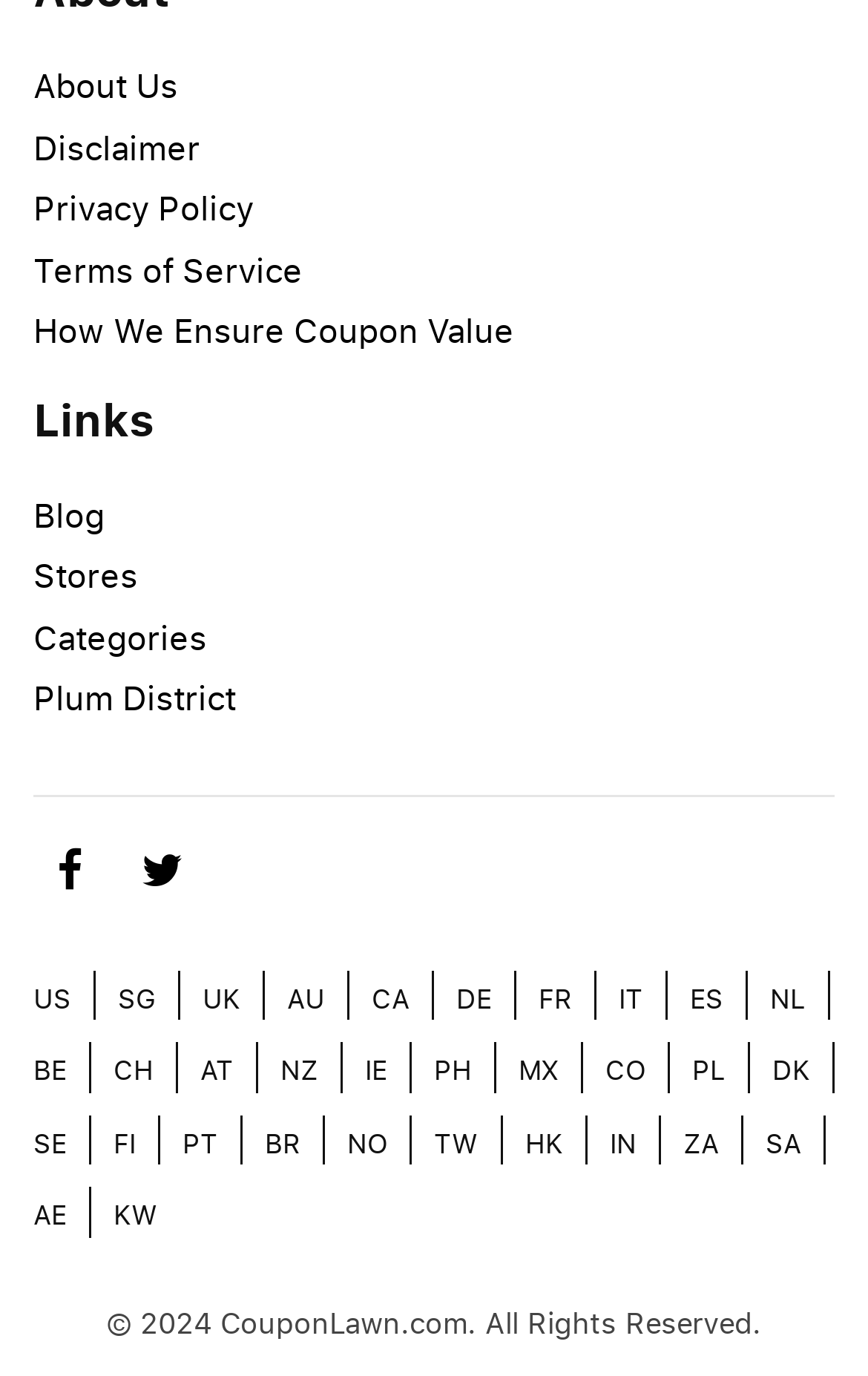What is the copyright information at the bottom of the page?
From the screenshot, supply a one-word or short-phrase answer.

© 2024 CouponLawn.com. All Rights Reserved.